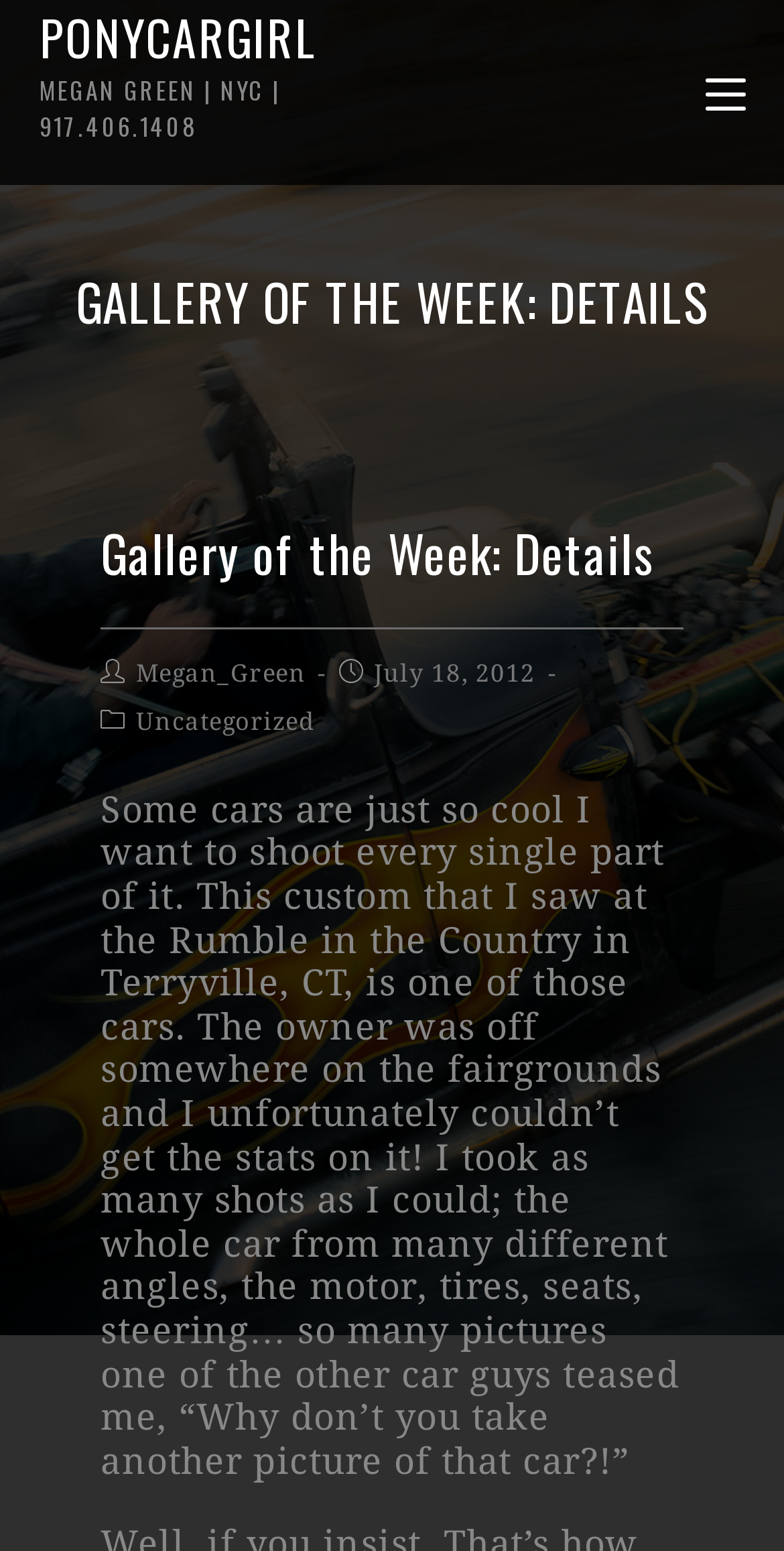What is the photographer's name?
Your answer should be a single word or phrase derived from the screenshot.

Megan Green